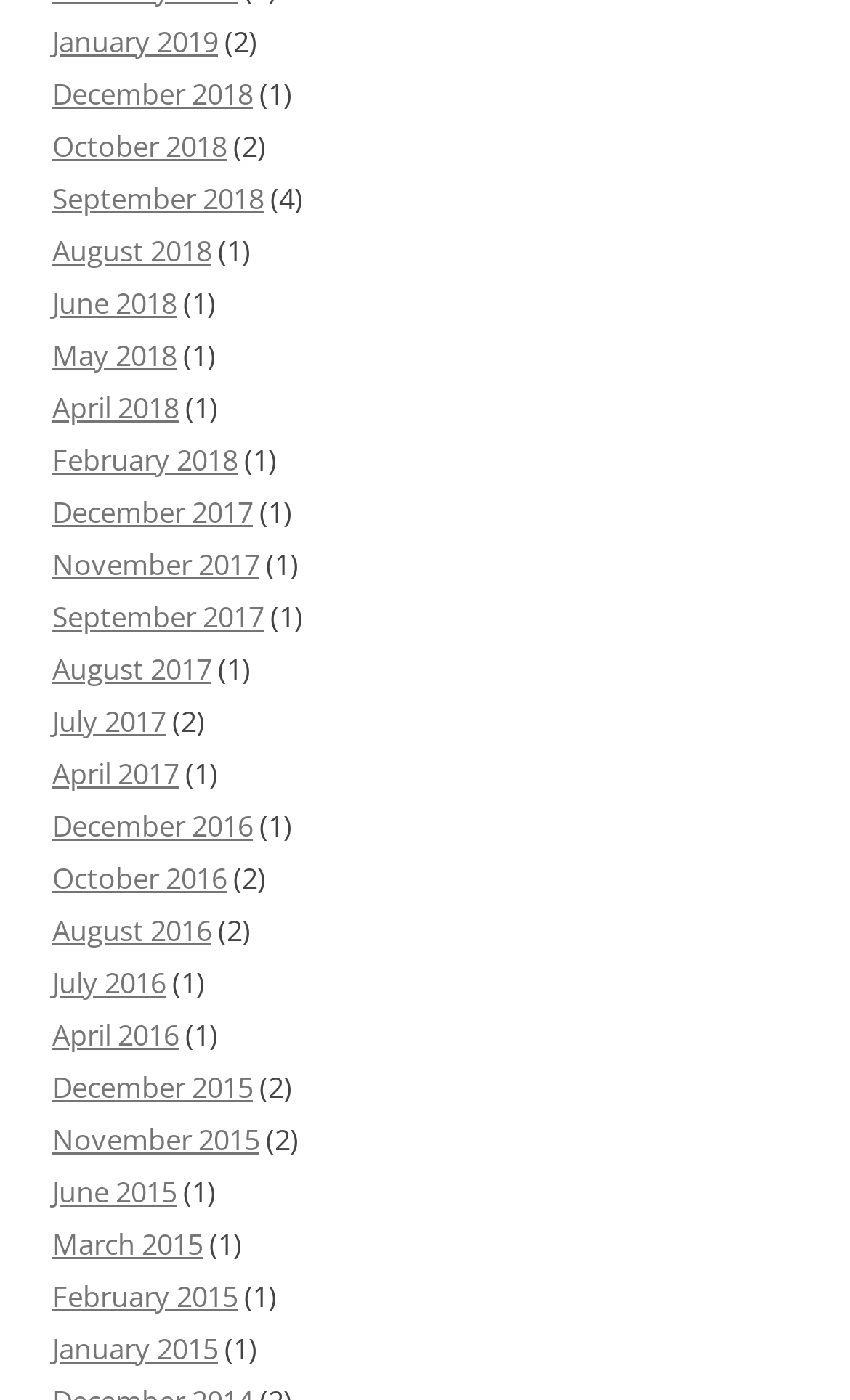Find the bounding box coordinates for the area that should be clicked to accomplish the instruction: "View December 2018".

[0.062, 0.053, 0.297, 0.081]